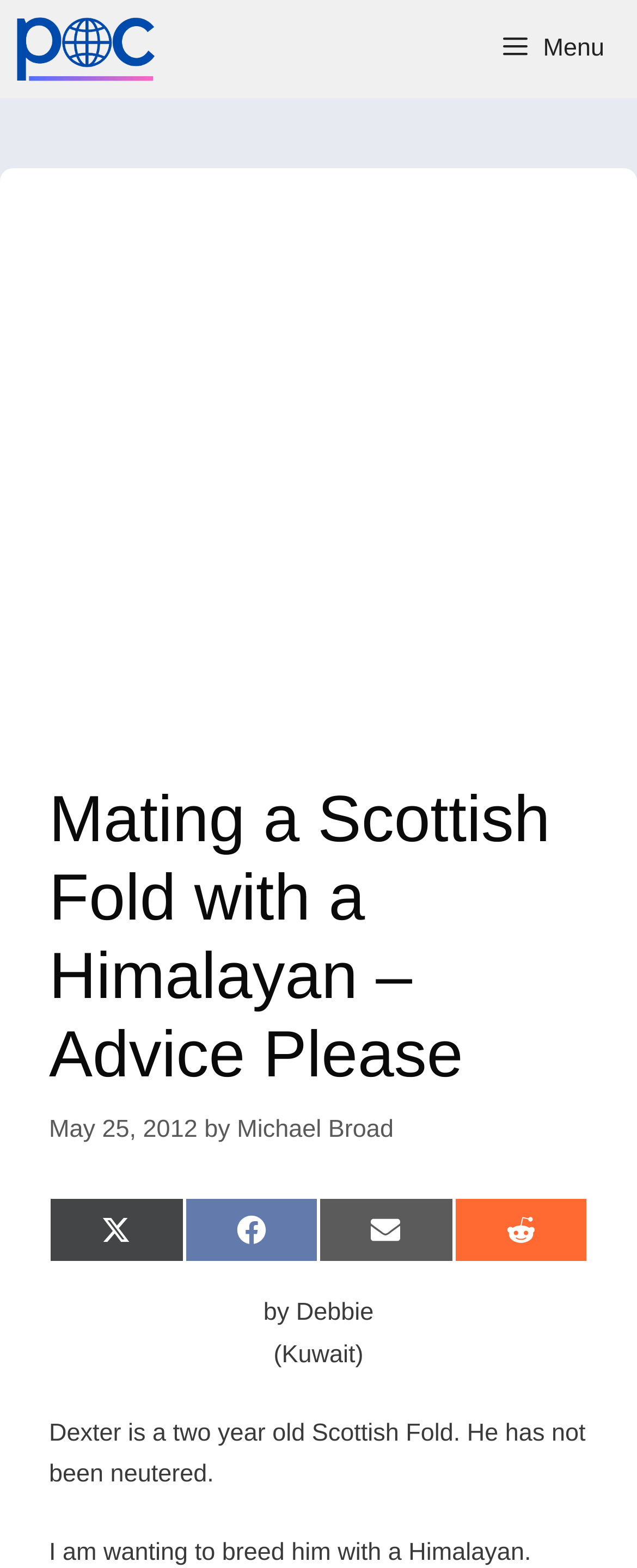Please provide a detailed answer to the question below by examining the image:
What is the purpose of the article?

The purpose of the article is to seek breeding advice, specifically for mating a Scottish Fold with a Himalayan, which can be determined by reading the title 'Mating a Scottish Fold with a Himalayan – Advice Please' and the article body.